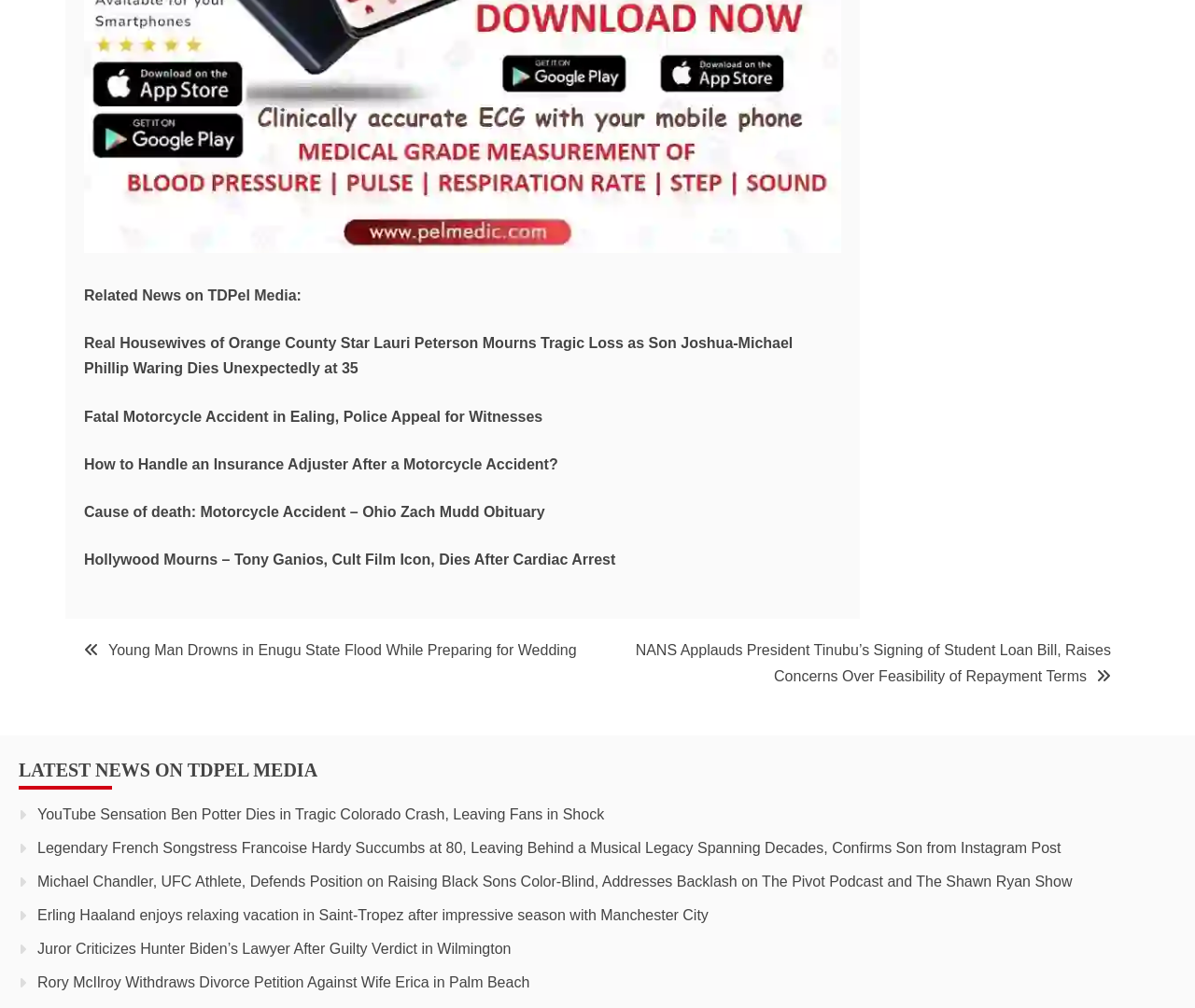Specify the bounding box coordinates of the area to click in order to execute this command: 'Read about YouTube Sensation Ben Potter's tragic Colorado crash'. The coordinates should consist of four float numbers ranging from 0 to 1, and should be formatted as [left, top, right, bottom].

[0.031, 0.8, 0.506, 0.815]